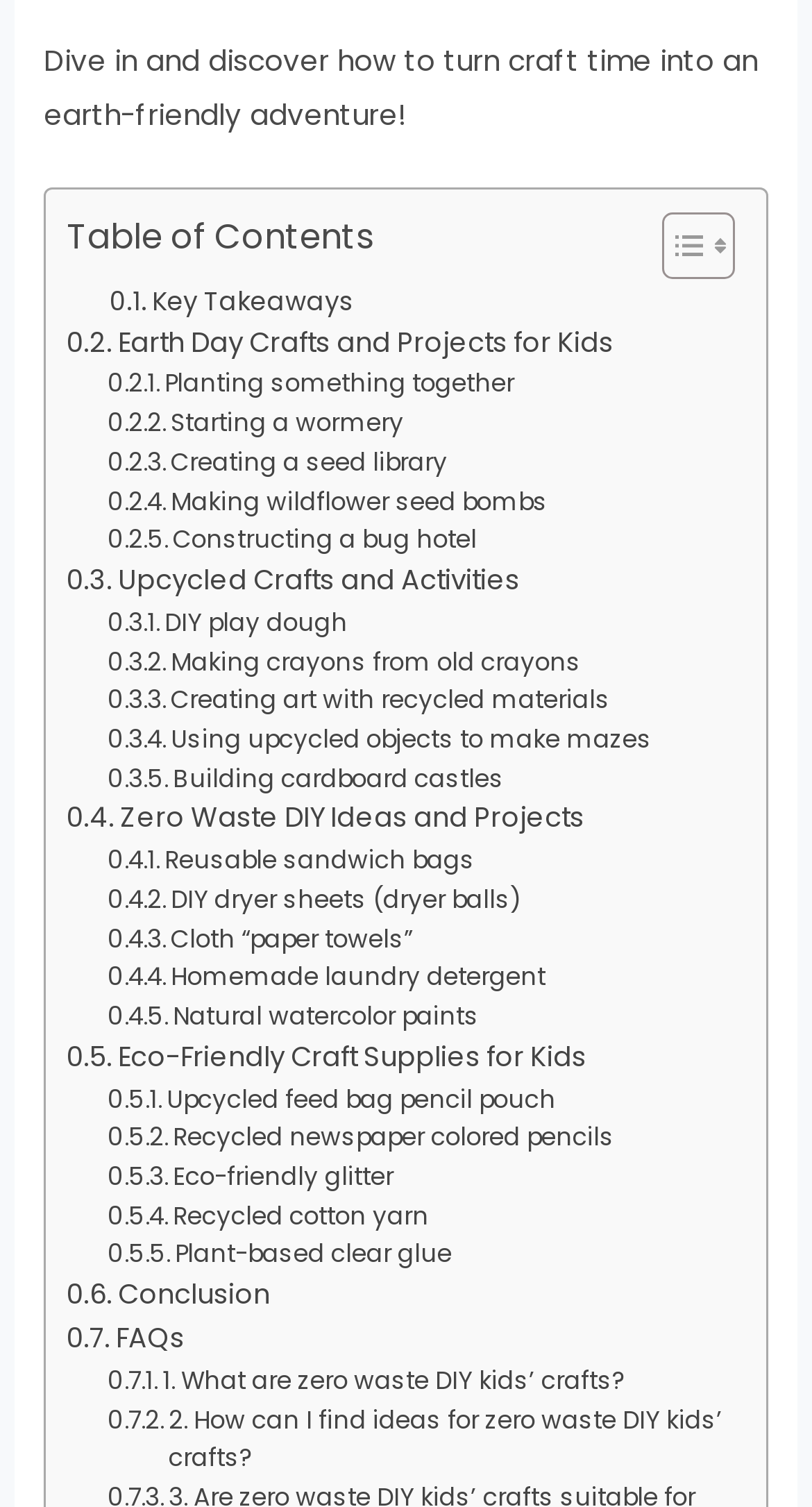Locate the bounding box coordinates of the element I should click to achieve the following instruction: "Toggle Table of Content".

[0.777, 0.139, 0.892, 0.186]